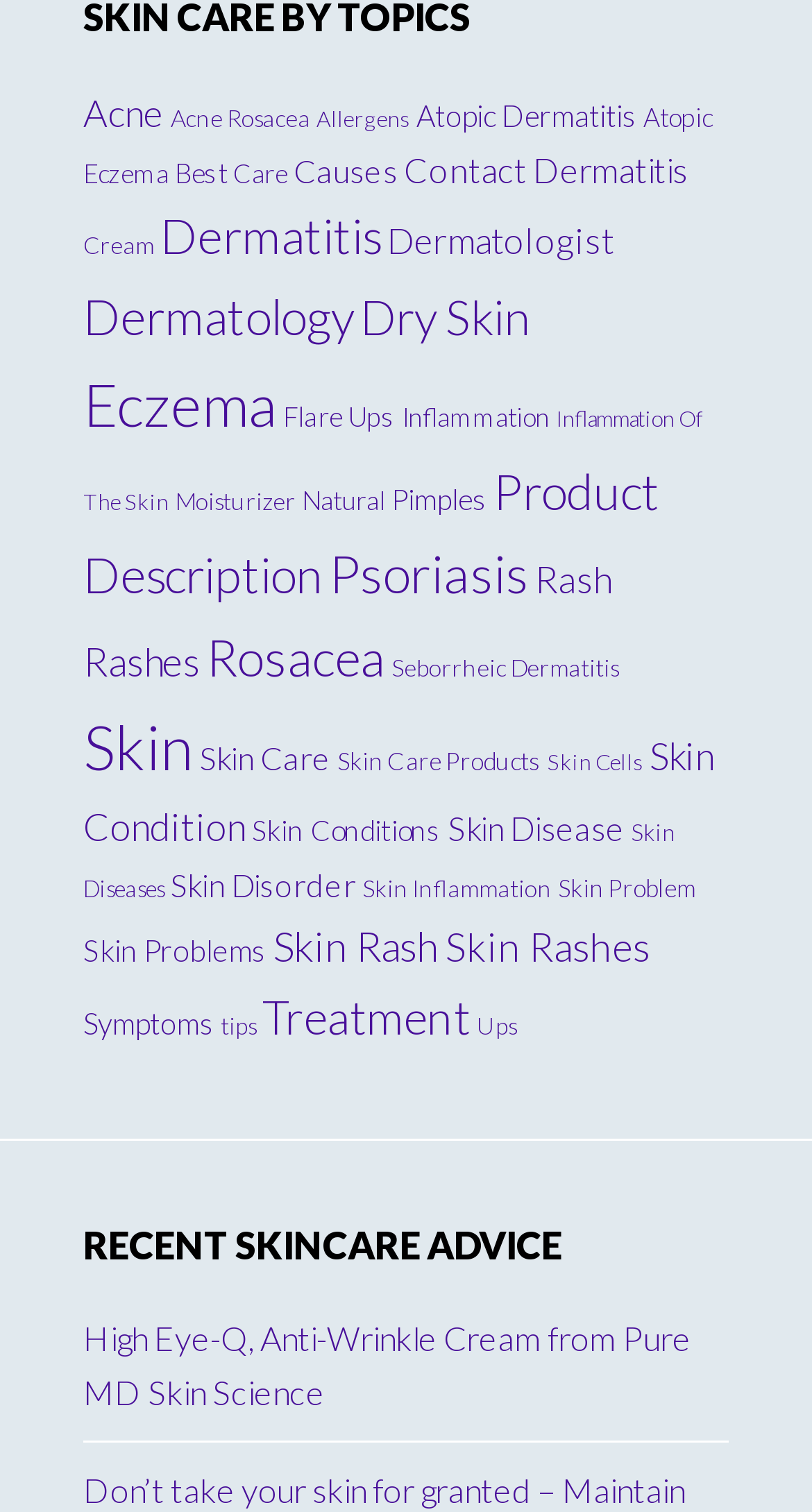How many items are related to acne?
Based on the image, answer the question with as much detail as possible.

I found a link on the webpage that says 'Acne (50 items)'. This indicates that there are 50 items related to acne on this webpage.